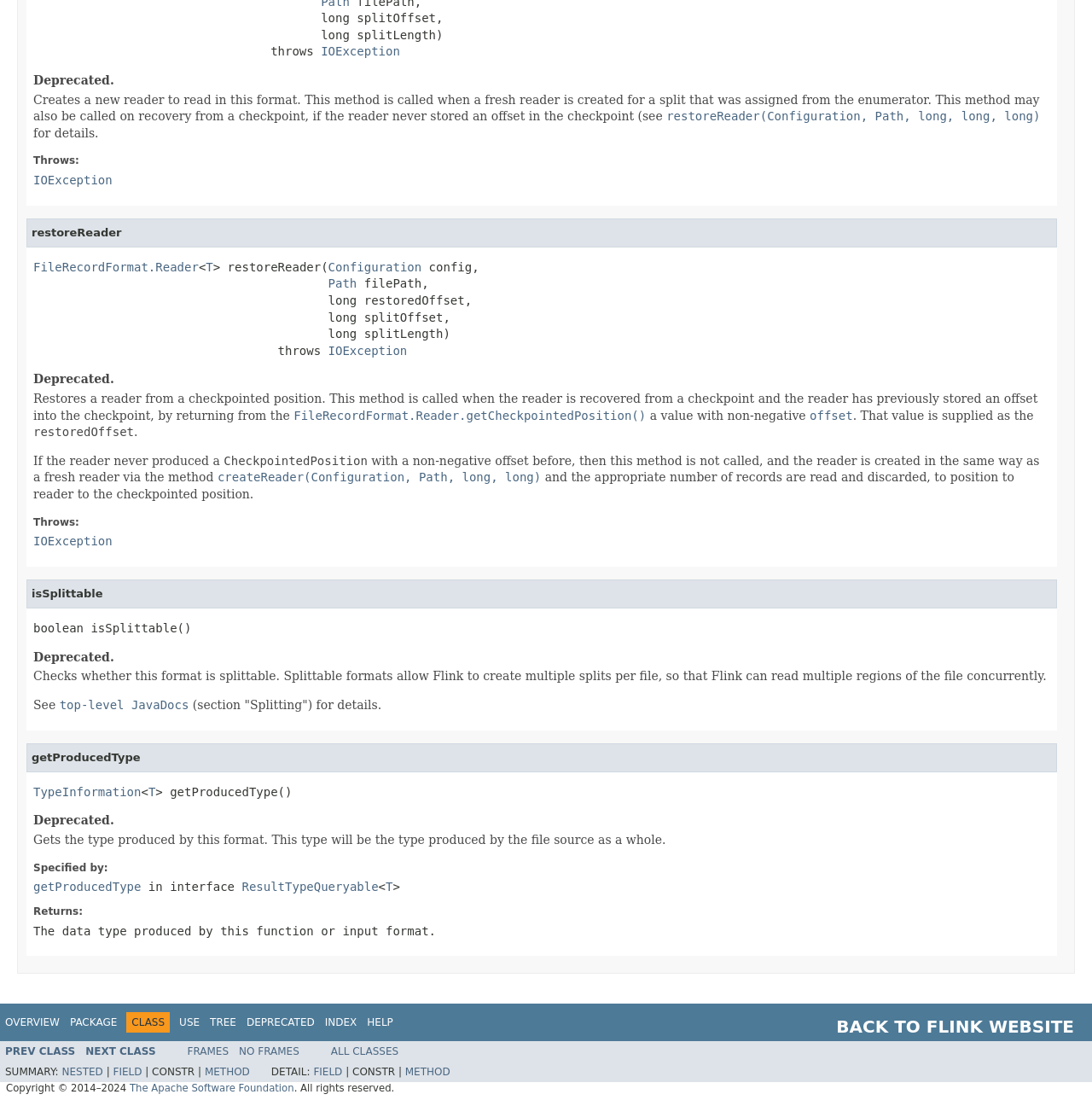What exception is thrown by the restoreReader method?
Answer the question based on the image using a single word or a brief phrase.

IOException